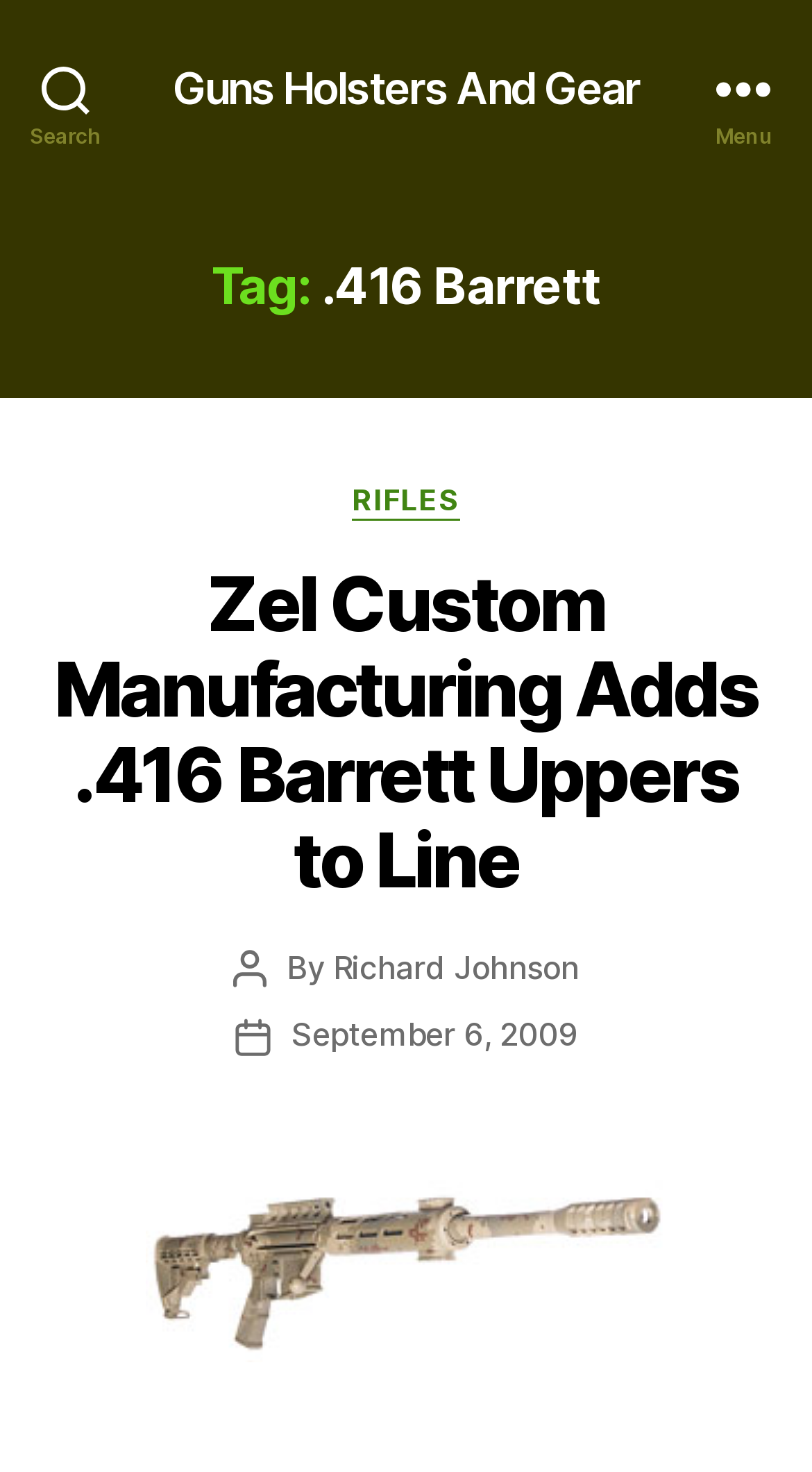Using the description: "Menu", determine the UI element's bounding box coordinates. Ensure the coordinates are in the format of four float numbers between 0 and 1, i.e., [left, top, right, bottom].

[0.831, 0.0, 1.0, 0.119]